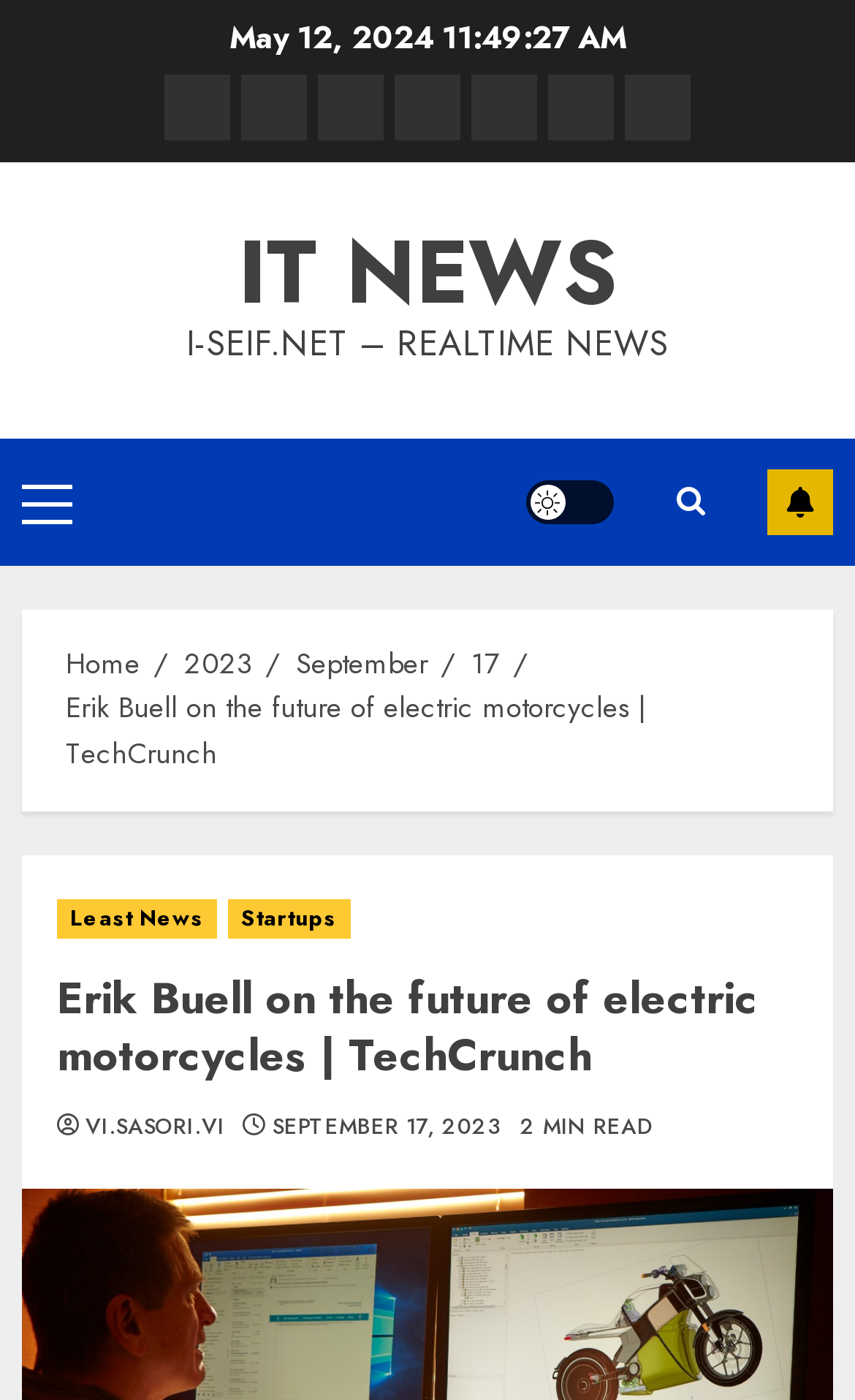Please identify the bounding box coordinates of the clickable area that will allow you to execute the instruction: "Open Primary Menu".

[0.026, 0.344, 0.085, 0.372]